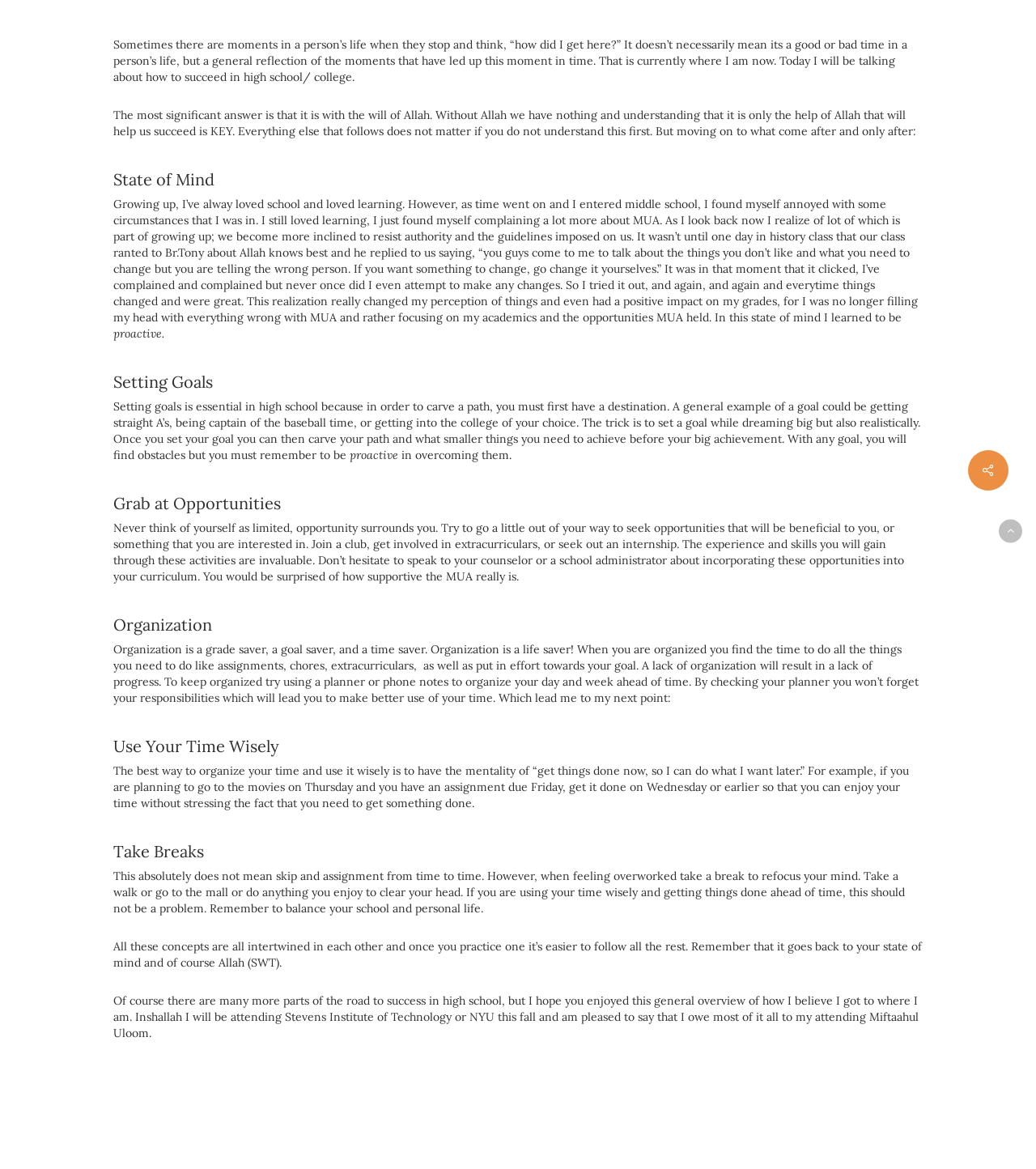Given the description of a UI element: "youtube", identify the bounding box coordinates of the matching element in the webpage screenshot.

[0.885, 0.397, 0.901, 0.413]